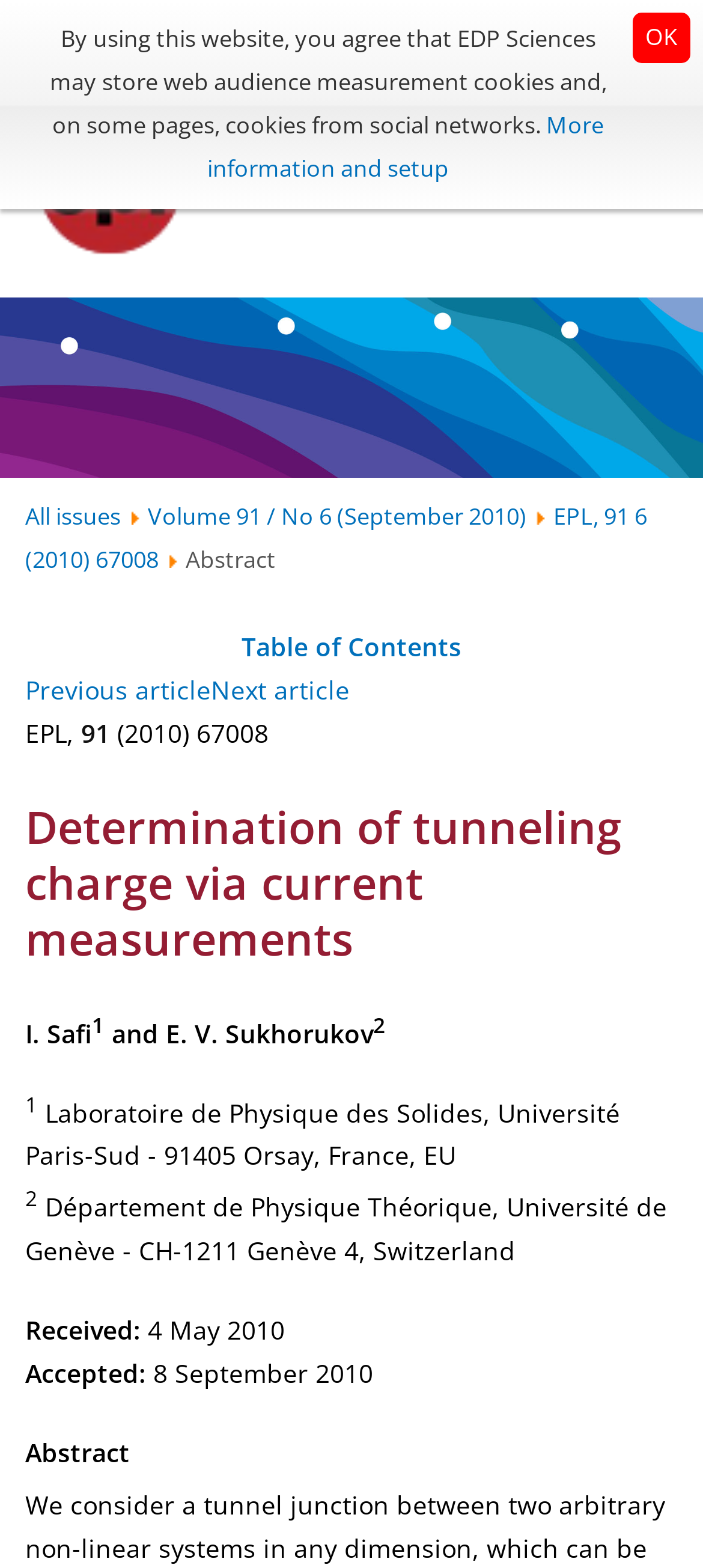Specify the bounding box coordinates of the area that needs to be clicked to achieve the following instruction: "View the table of contents".

[0.344, 0.401, 0.656, 0.423]